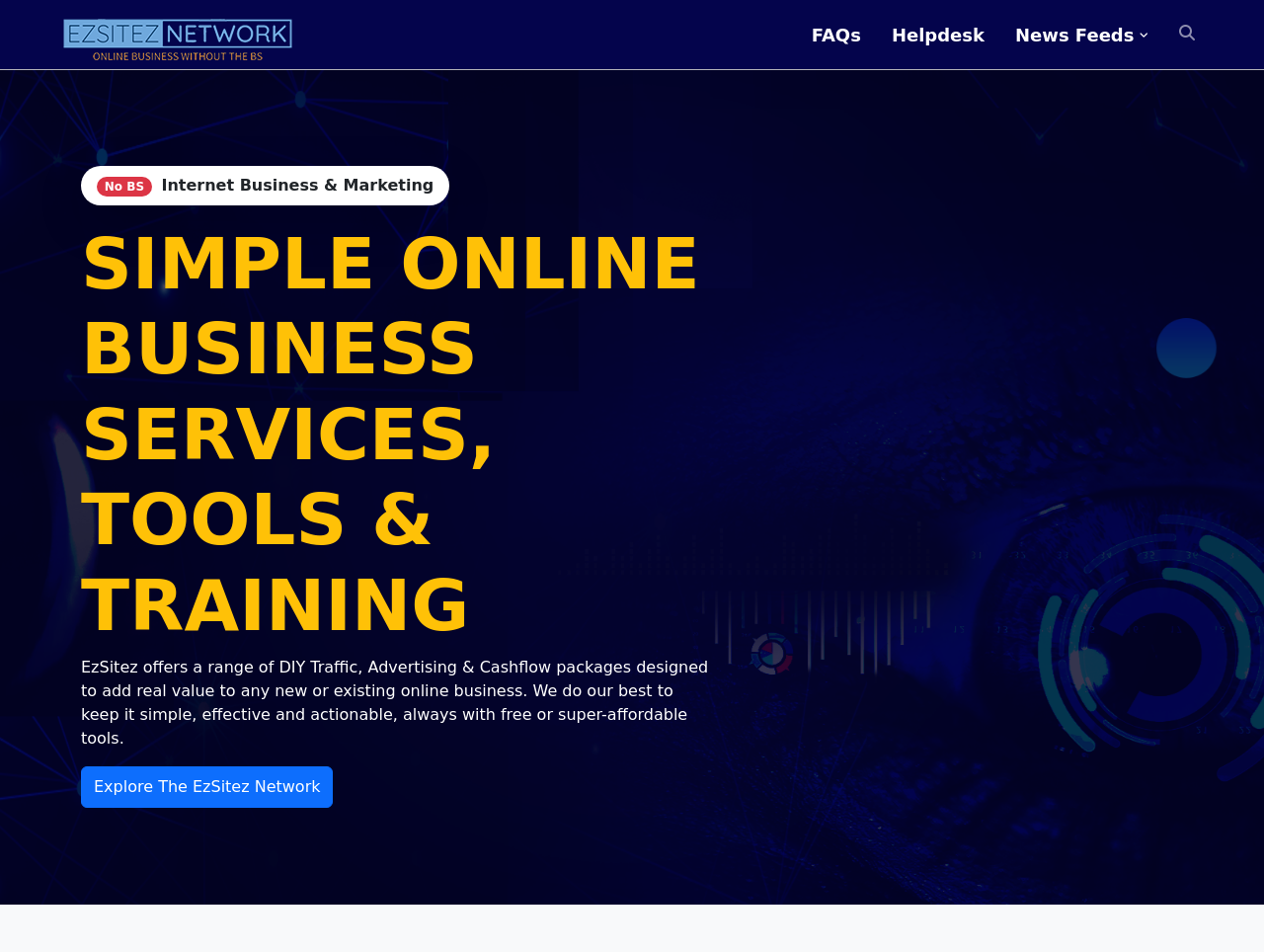Locate the bounding box of the UI element with the following description: "Explore The EzSitez Network".

[0.064, 0.805, 0.264, 0.848]